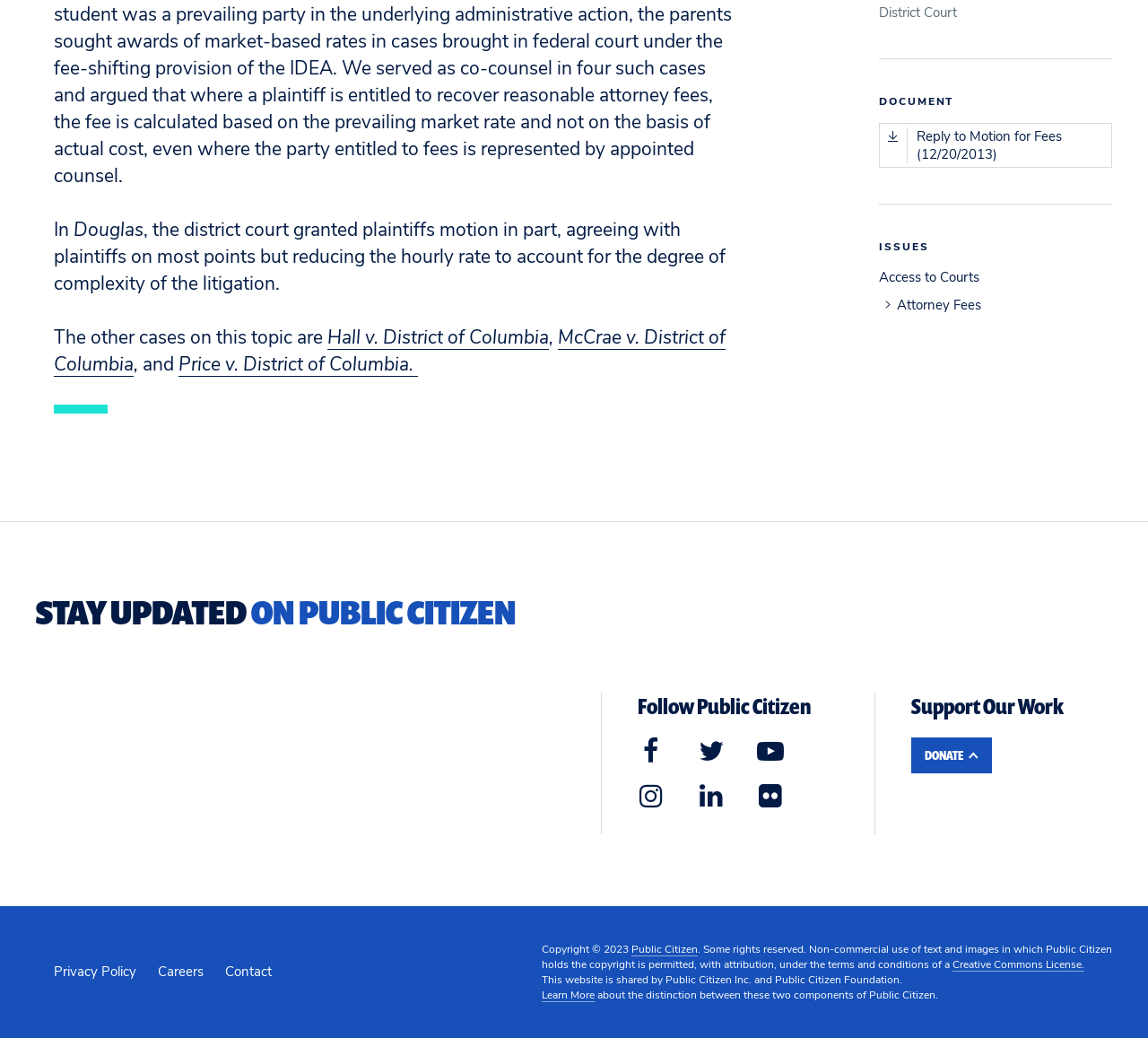Please specify the bounding box coordinates in the format (top-left x, top-left y, bottom-right x, bottom-right y), with values ranging from 0 to 1. Identify the bounding box for the UI component described as follows: McCrae v. District of Columbia

[0.047, 0.313, 0.632, 0.363]